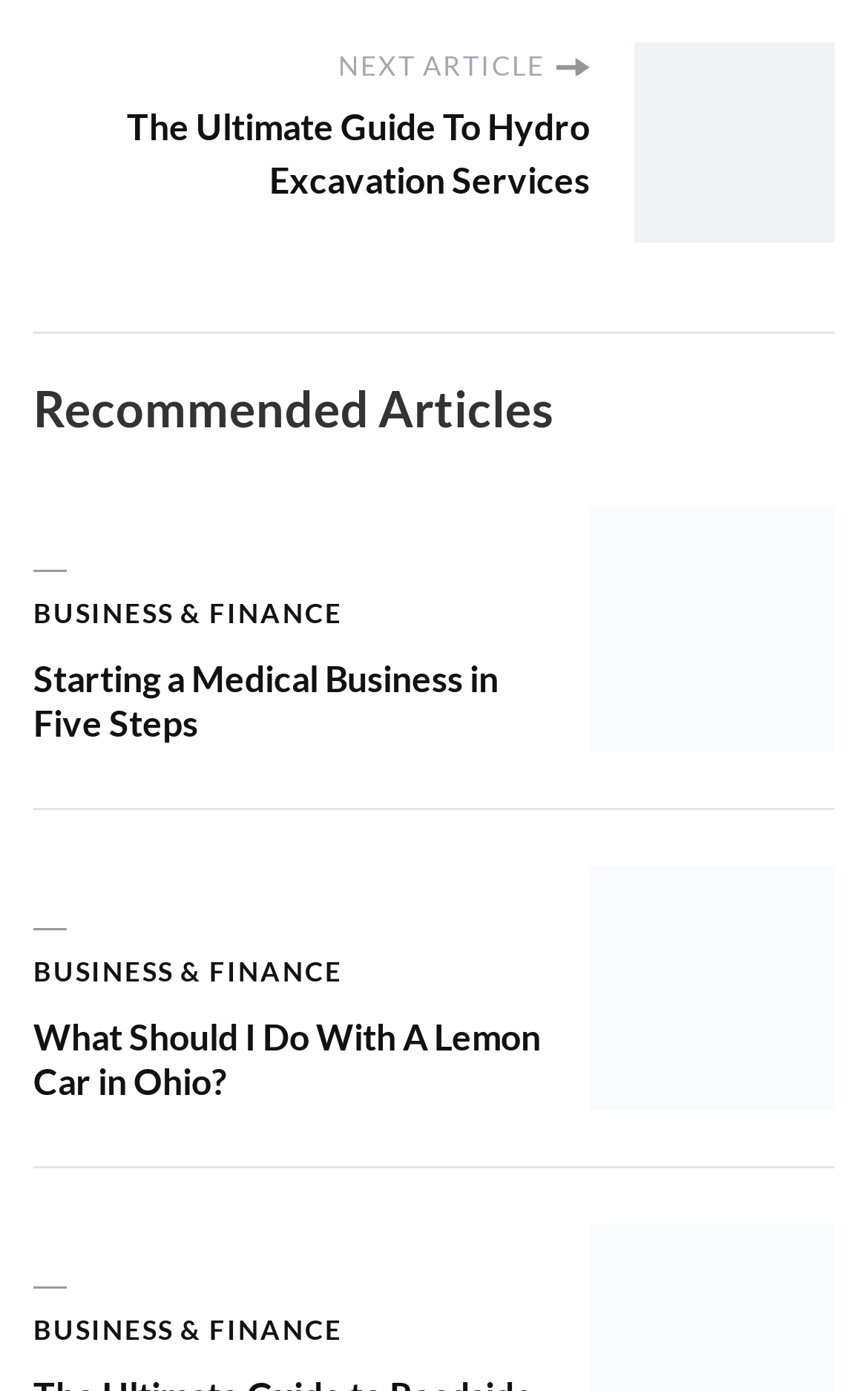Using the details in the image, give a detailed response to the question below:
What is the position of the 'NEXT ARTICLE' link?

I analyzed the bounding box coordinates of the 'NEXT ARTICLE' link element [156] and found that its x1 and x2 values are 0.038 and 0.731, respectively, which means it is located on the right side of the page. Its y1 and y2 values are 0.031 and 0.175, respectively, which indicates that it is positioned near the top of the page.